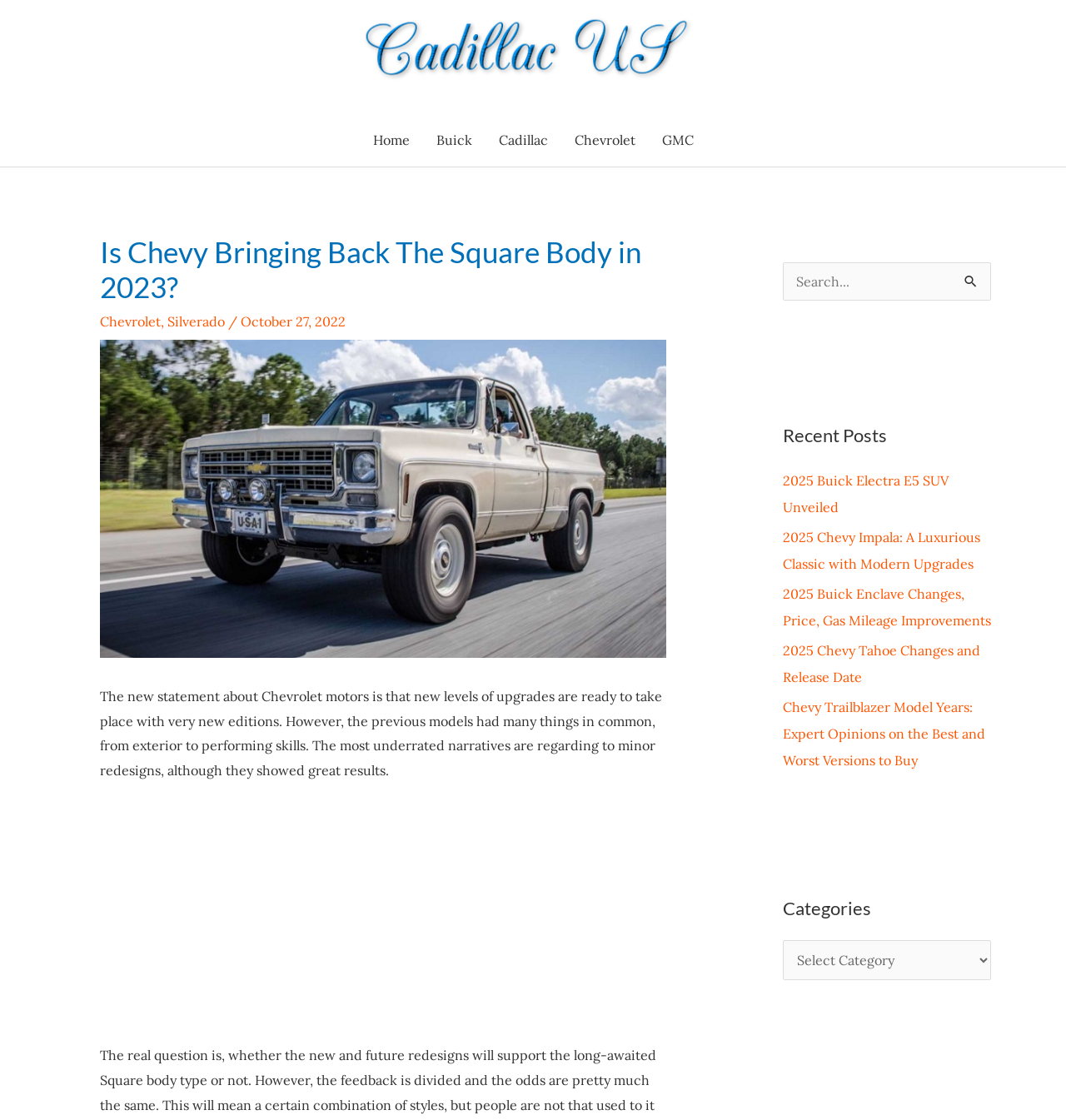Respond to the question below with a single word or phrase: How many recent posts are listed?

5